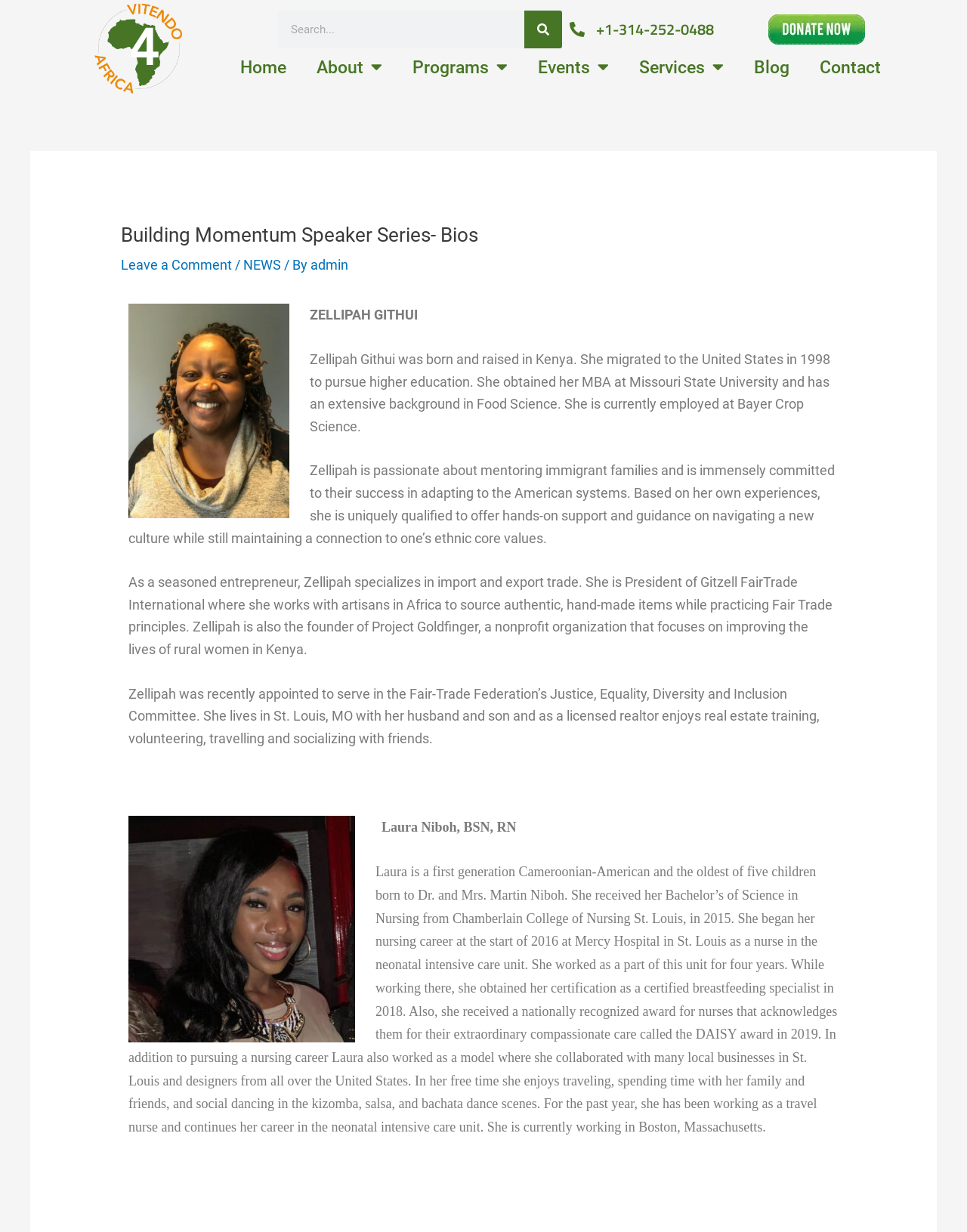Please respond to the question using a single word or phrase:
What is the phone number on the webpage?

+1-314-252-0488